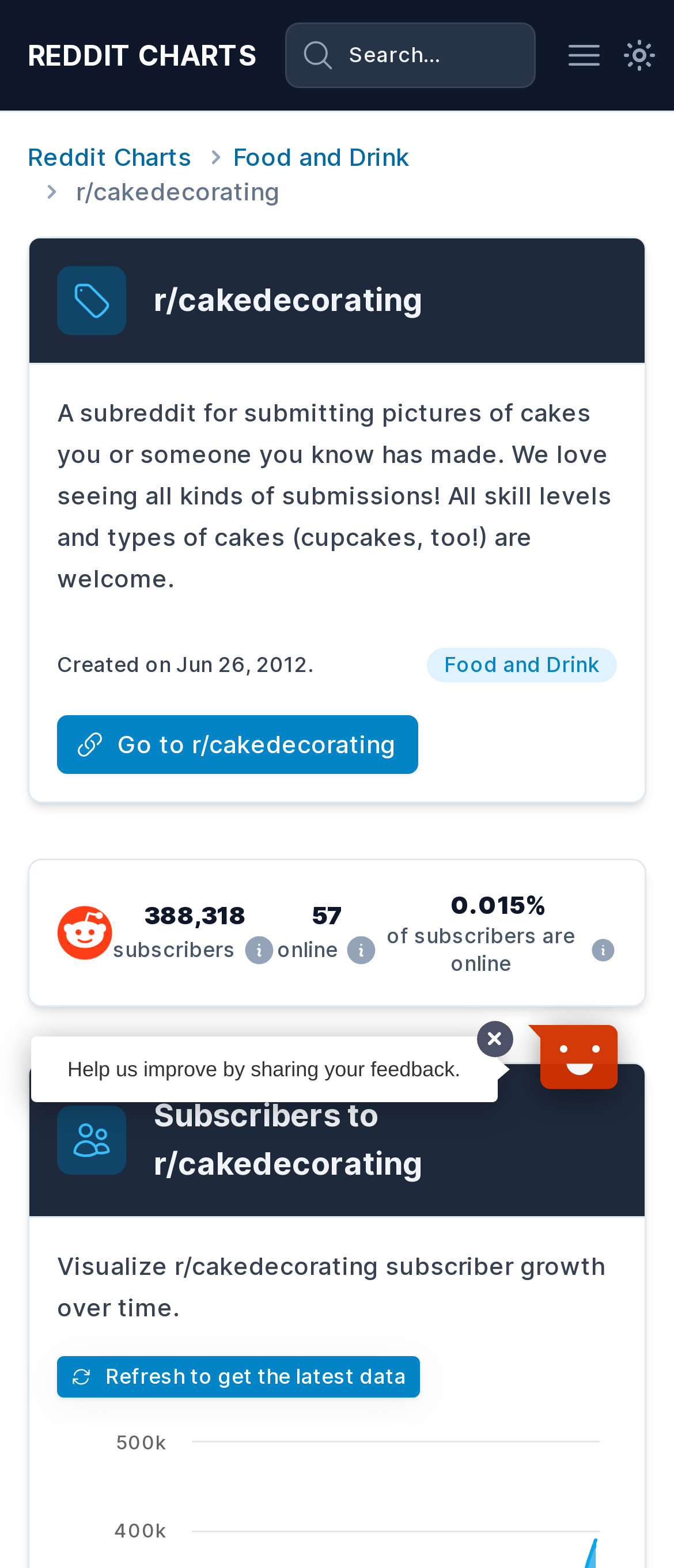Can you show the bounding box coordinates of the region to click on to complete the task described in the instruction: "Search for a subreddit"?

[0.423, 0.014, 0.795, 0.056]